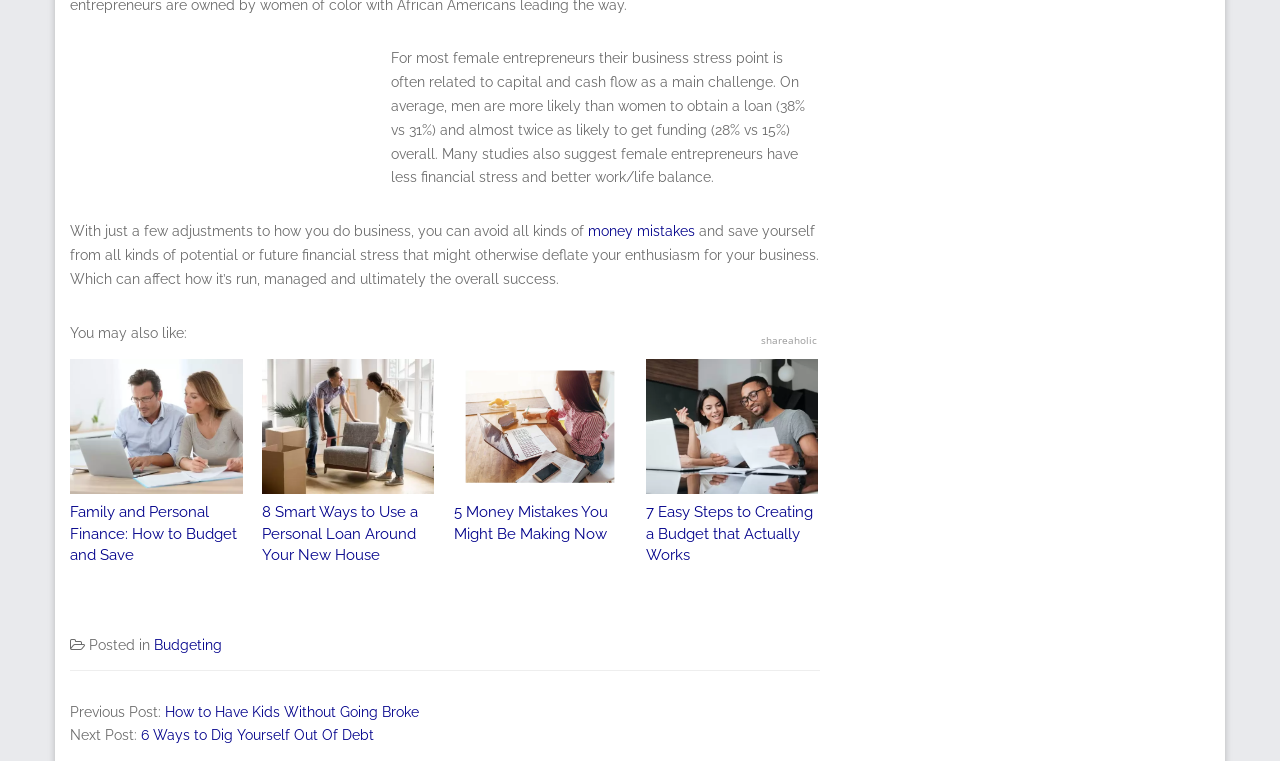Please provide the bounding box coordinates for the element that needs to be clicked to perform the following instruction: "read the next post". The coordinates should be given as four float numbers between 0 and 1, i.e., [left, top, right, bottom].

[0.11, 0.956, 0.292, 0.977]